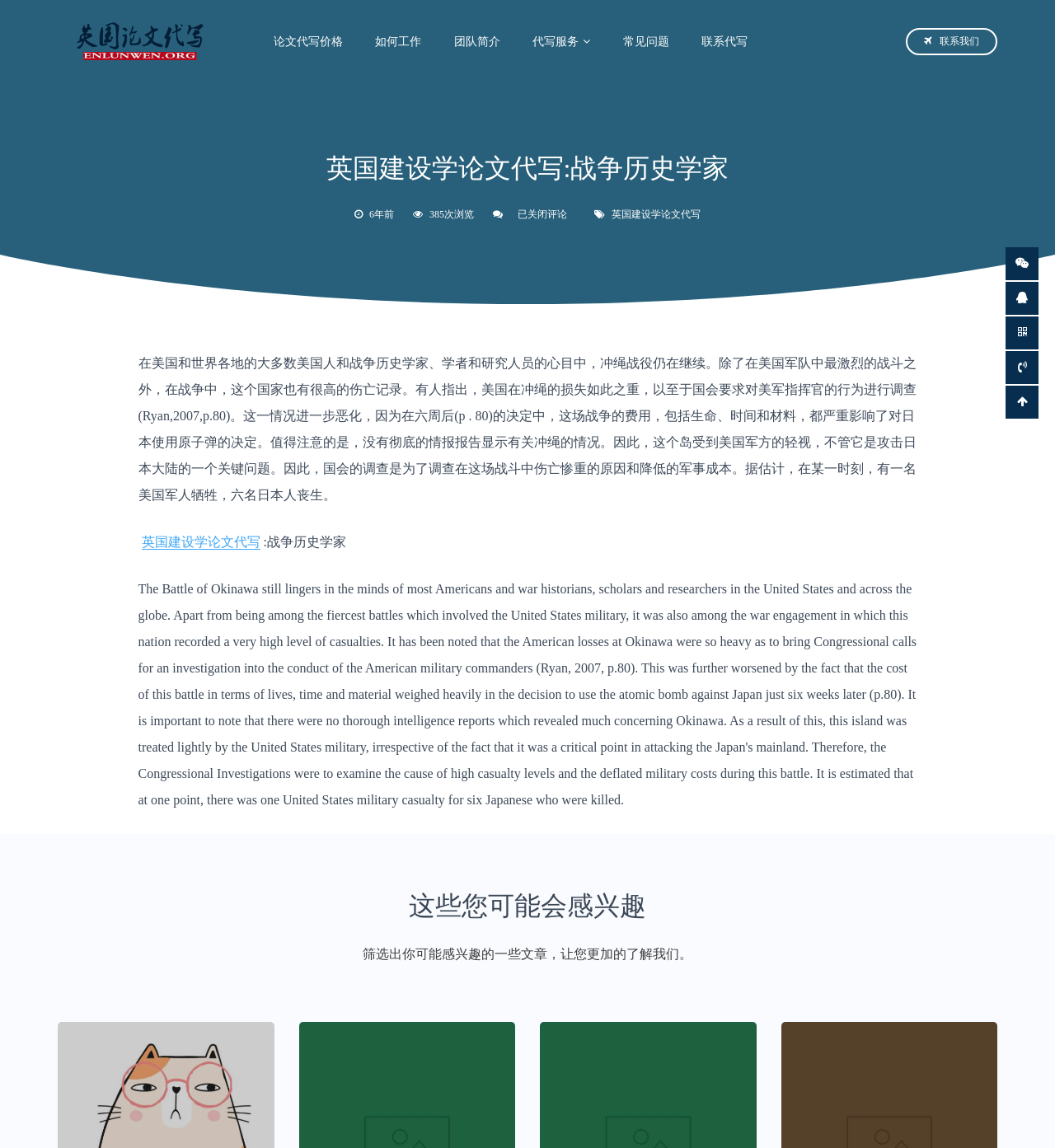Based on the element description "parent_node: 论文代写价格", predict the bounding box coordinates of the UI element.

[0.055, 0.019, 0.211, 0.055]